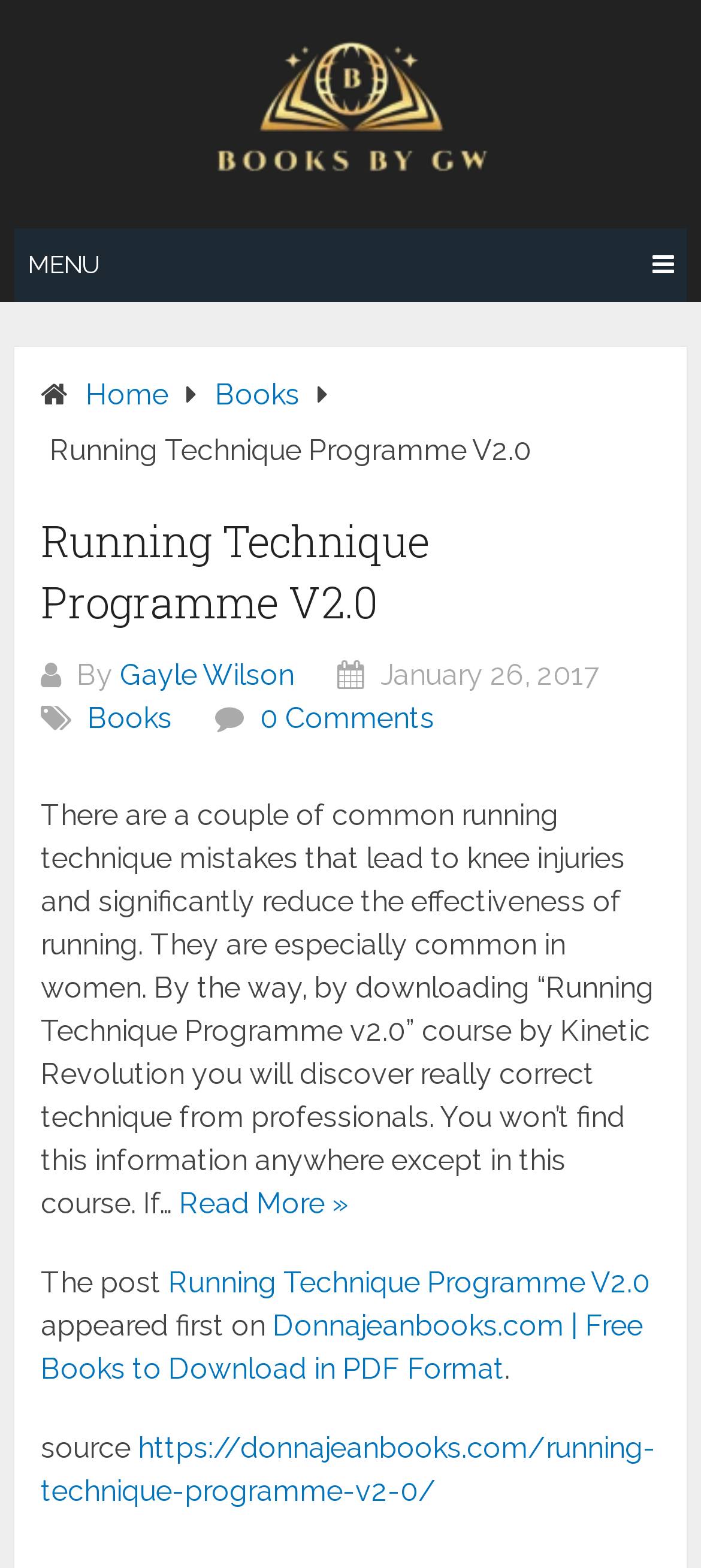Point out the bounding box coordinates of the section to click in order to follow this instruction: "Visit the original post source".

[0.058, 0.913, 0.935, 0.962]